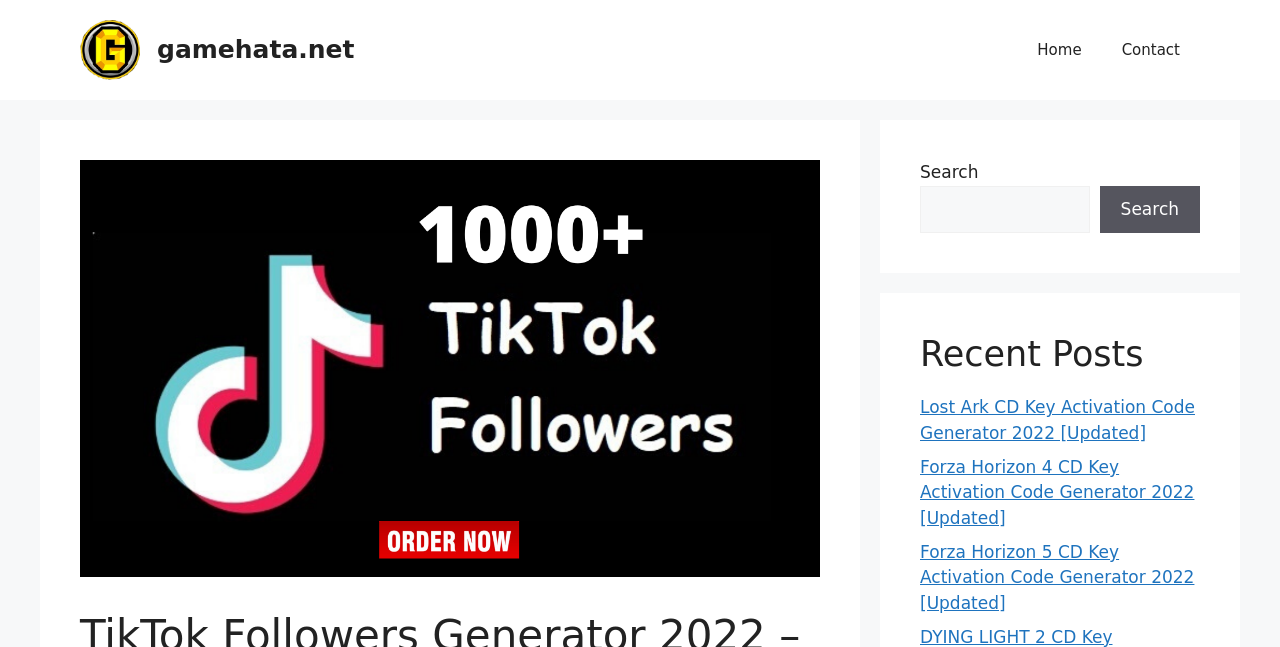How many recent posts are listed?
Look at the screenshot and give a one-word or phrase answer.

3